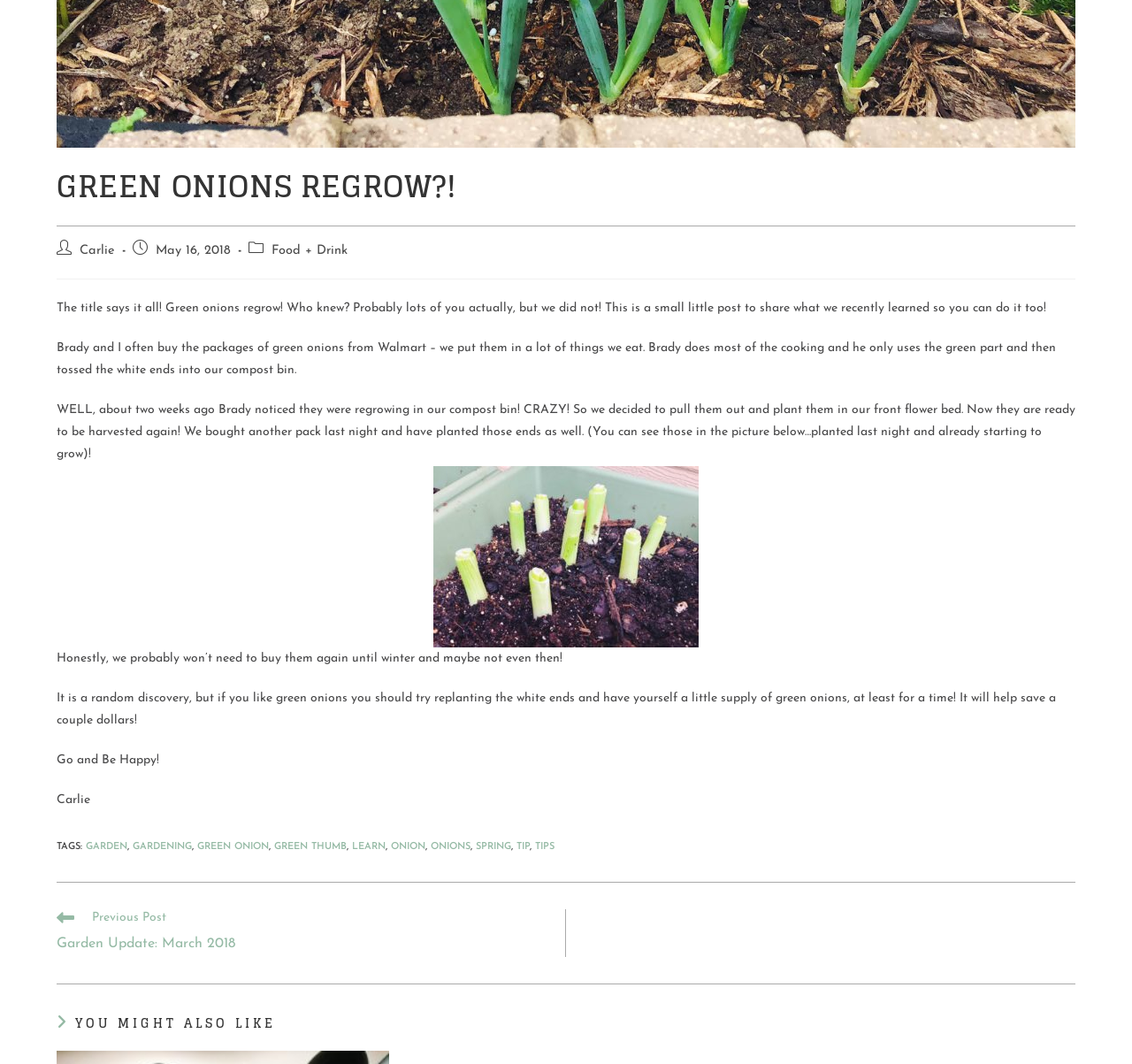Find the bounding box coordinates of the element to click in order to complete the given instruction: "Explore the category Food + Drink."

[0.24, 0.229, 0.307, 0.242]